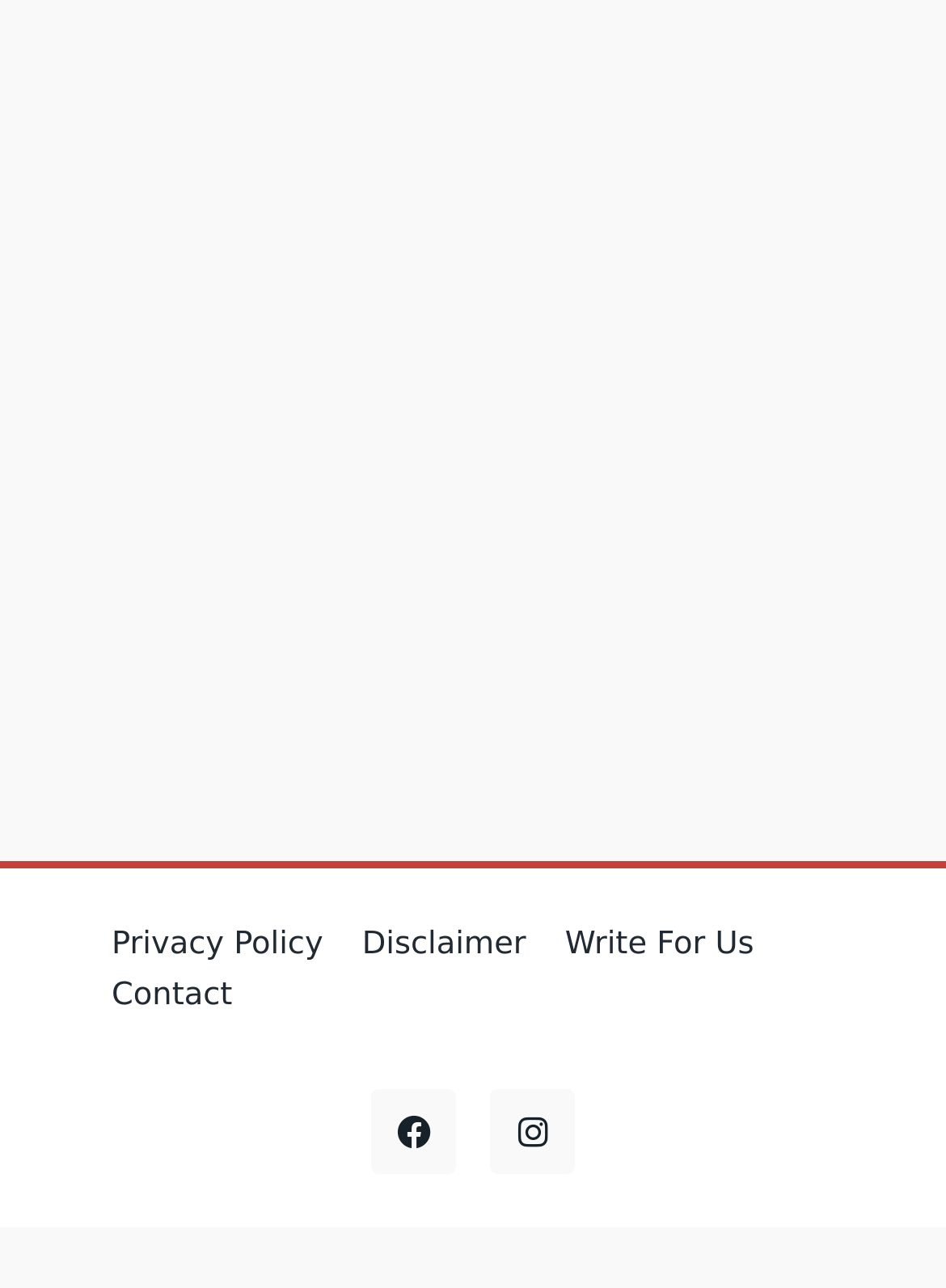From the screenshot, find the bounding box of the UI element matching this description: "November 2023". Supply the bounding box coordinates in the form [left, top, right, bottom], each a float between 0 and 1.

[0.106, 0.823, 0.395, 0.853]